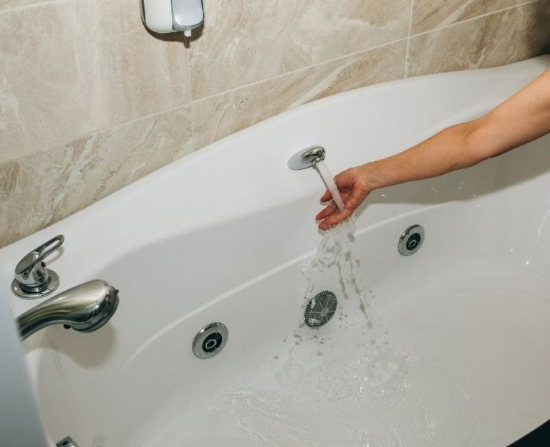What type of tones are used in the background? Look at the image and give a one-word or short phrase answer.

Warm, neutral